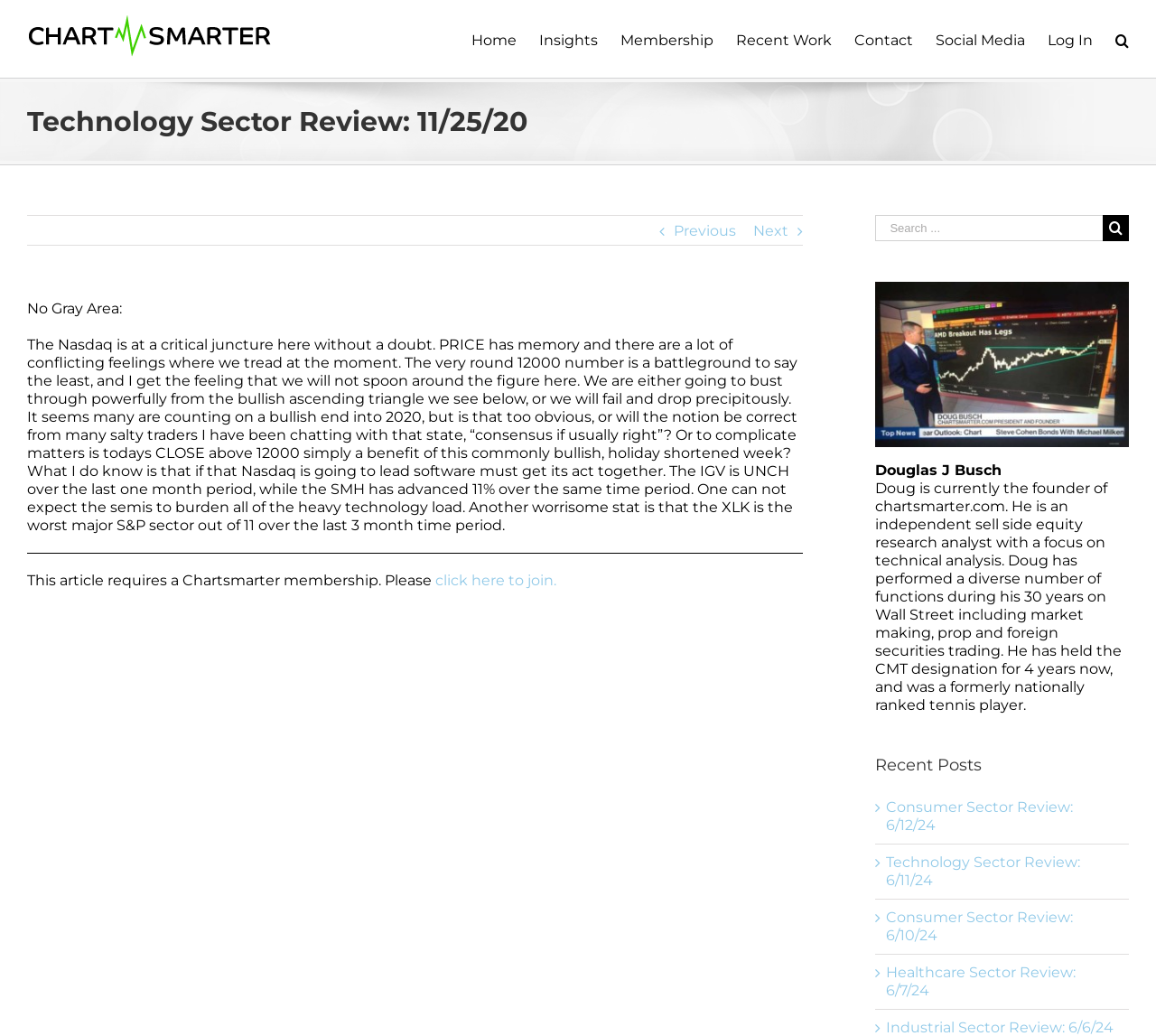Locate the bounding box coordinates of the clickable area to execute the instruction: "Click the 'Log In' link". Provide the coordinates as four float numbers between 0 and 1, represented as [left, top, right, bottom].

[0.906, 0.0, 0.945, 0.075]